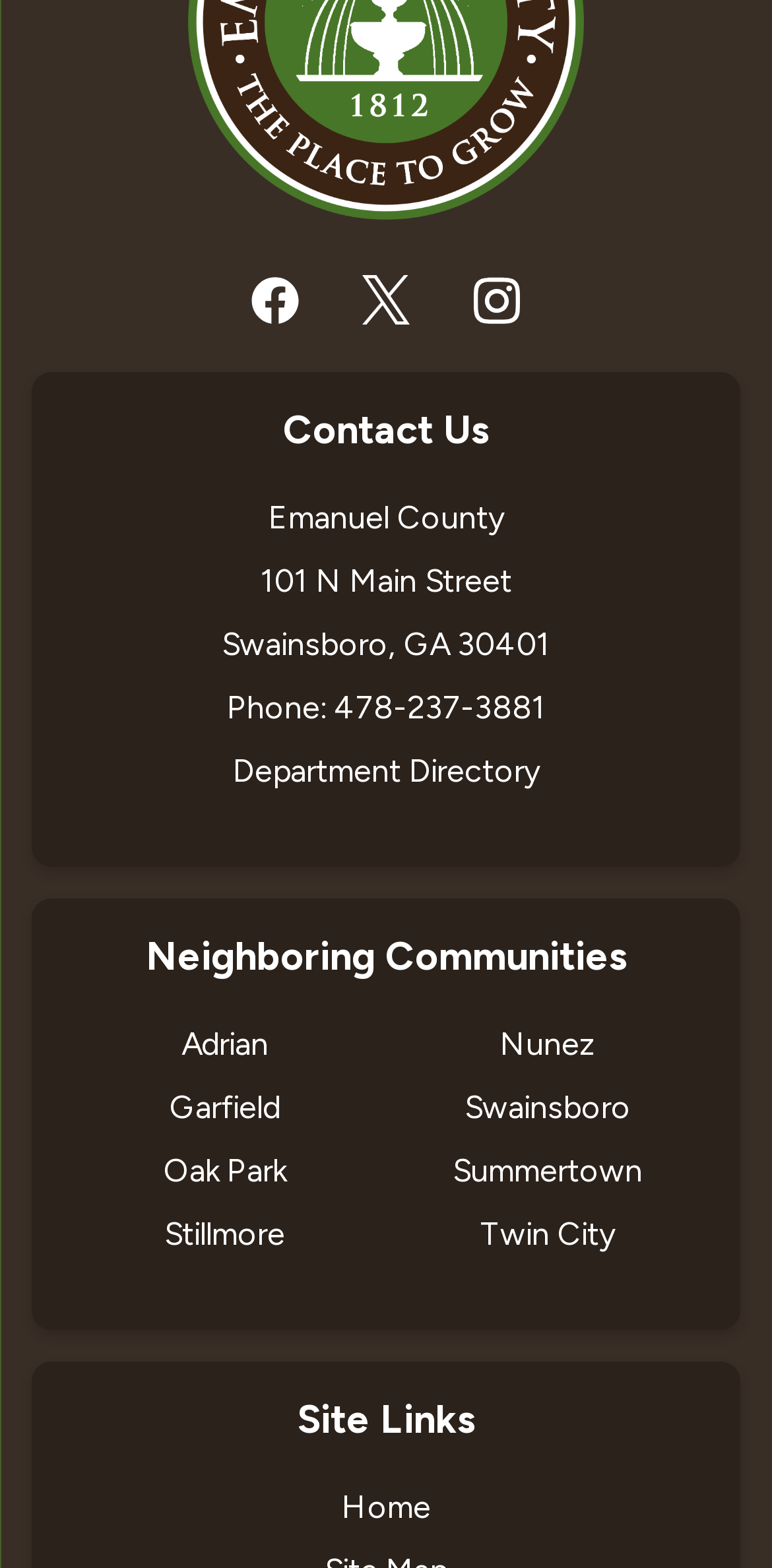Find the bounding box coordinates of the clickable region needed to perform the following instruction: "Contact Us". The coordinates should be provided as four float numbers between 0 and 1, i.e., [left, top, right, bottom].

[0.103, 0.257, 0.897, 0.29]